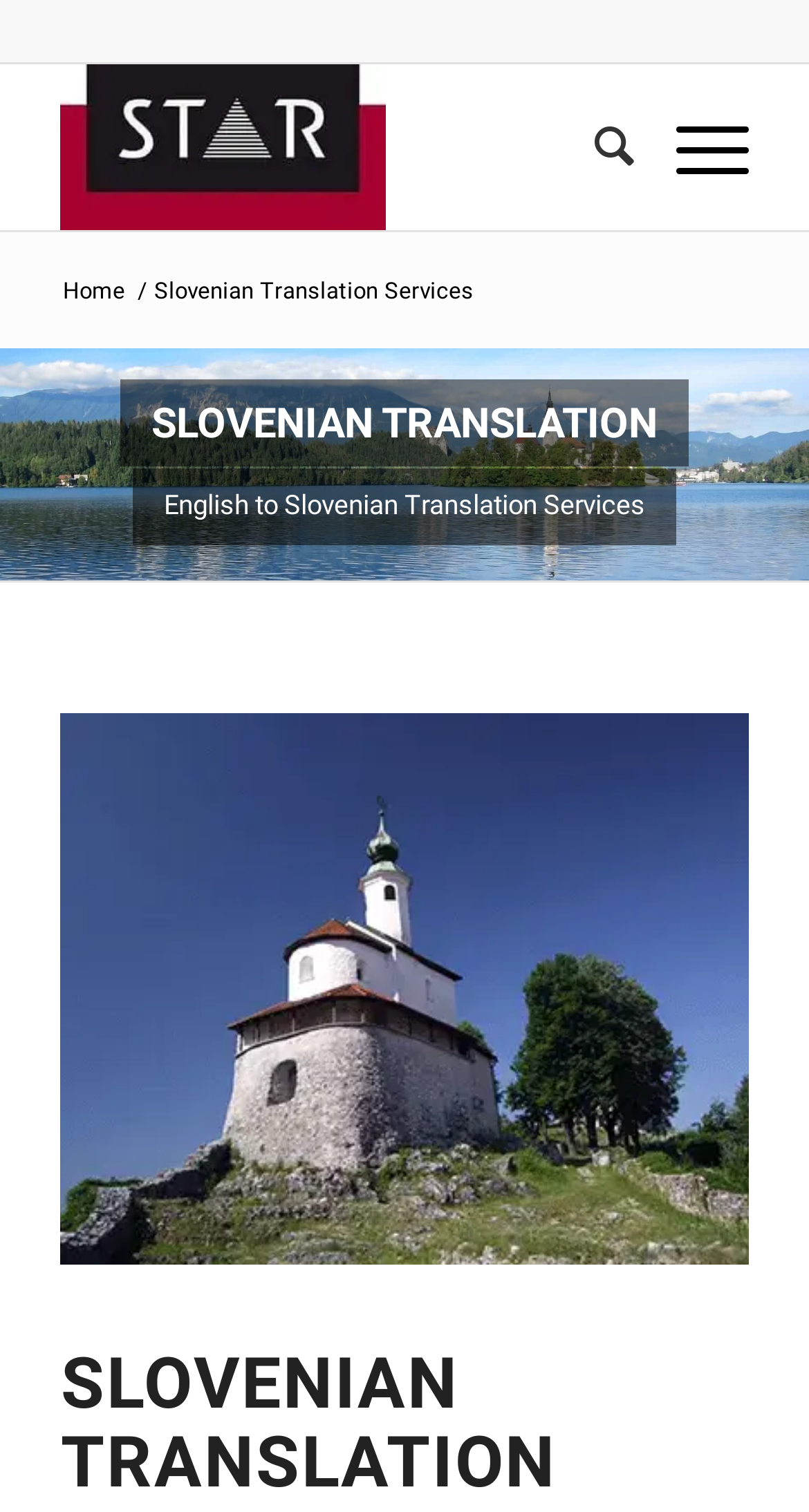How many menu items are there?
Based on the image, please offer an in-depth response to the question.

There are two menu items, 'Search' and 'Menu', located at the top right corner of the webpage.